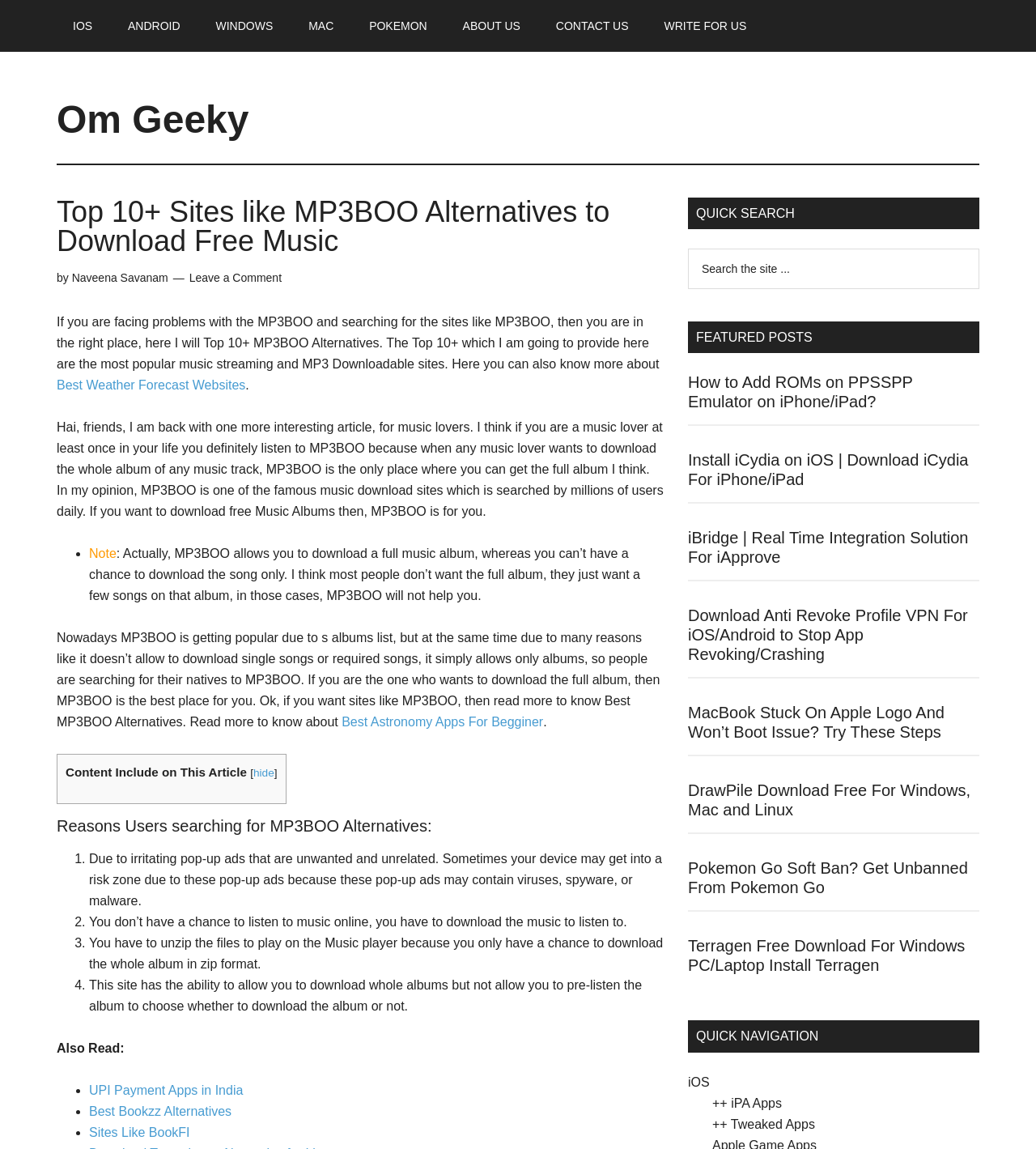Locate the bounding box coordinates of the UI element described by: "Android". Provide the coordinates as four float numbers between 0 and 1, formatted as [left, top, right, bottom].

[0.108, 0.0, 0.19, 0.045]